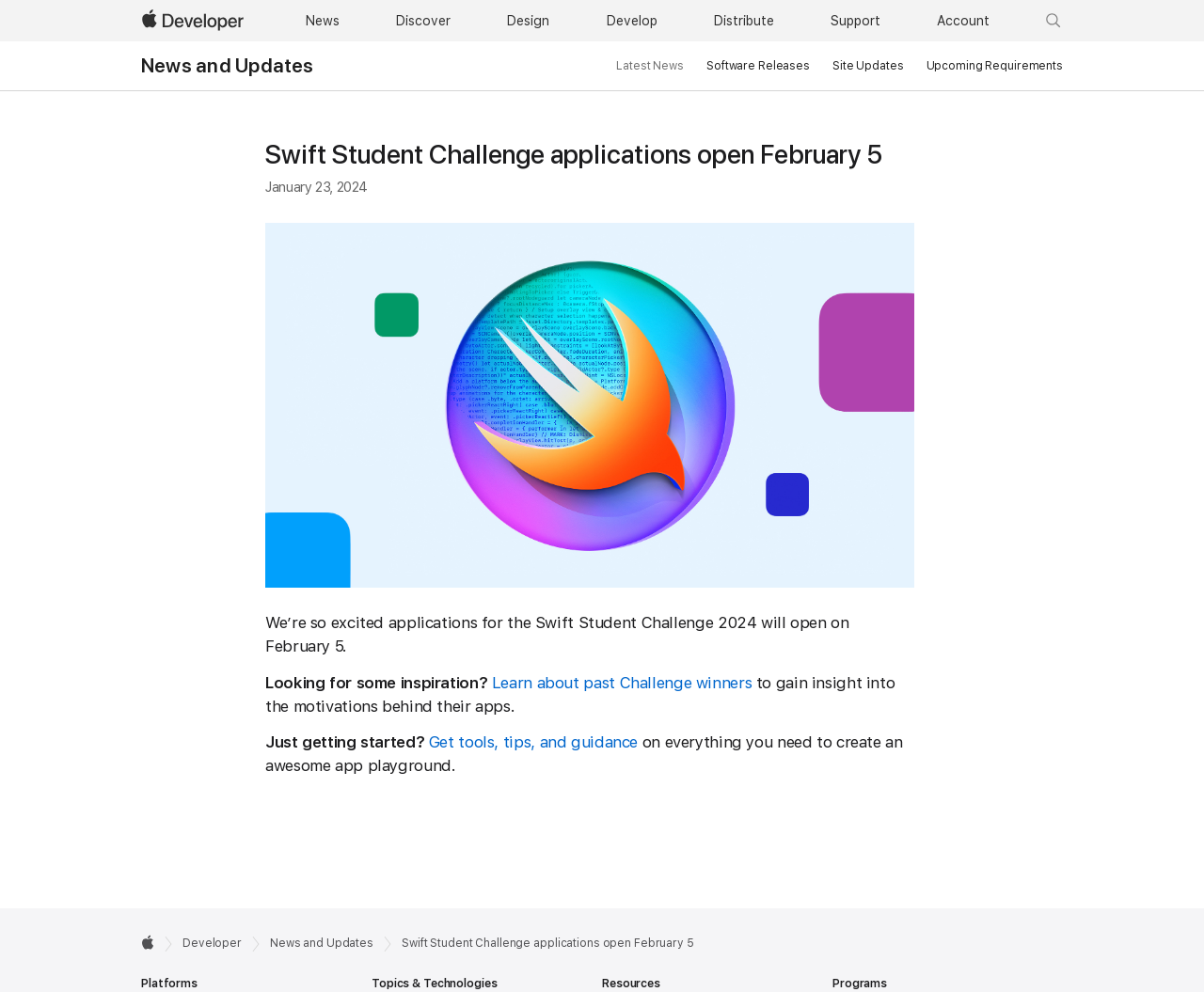Bounding box coordinates are to be given in the format (top-left x, top-left y, bottom-right x, bottom-right y). All values must be floating point numbers between 0 and 1. Provide the bounding box coordinate for the UI element described as: Privacy Policy for the Mailing-list

None